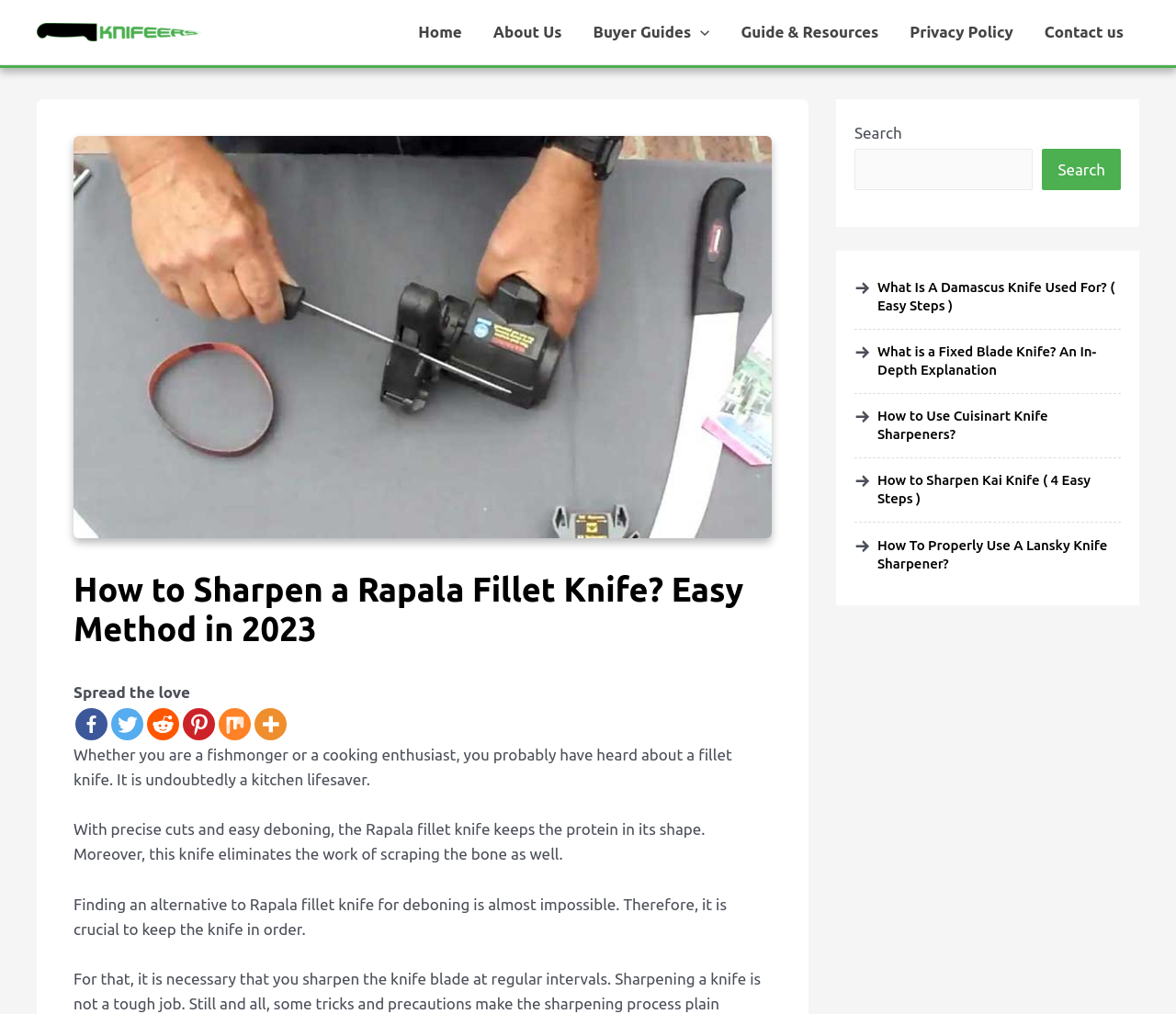Analyze the image and give a detailed response to the question:
What is the purpose of the Rapala fillet knife?

According to the text, the Rapala fillet knife is used for deboning and making precise cuts, which helps to keep the protein in its shape and eliminates the work of scraping the bone.